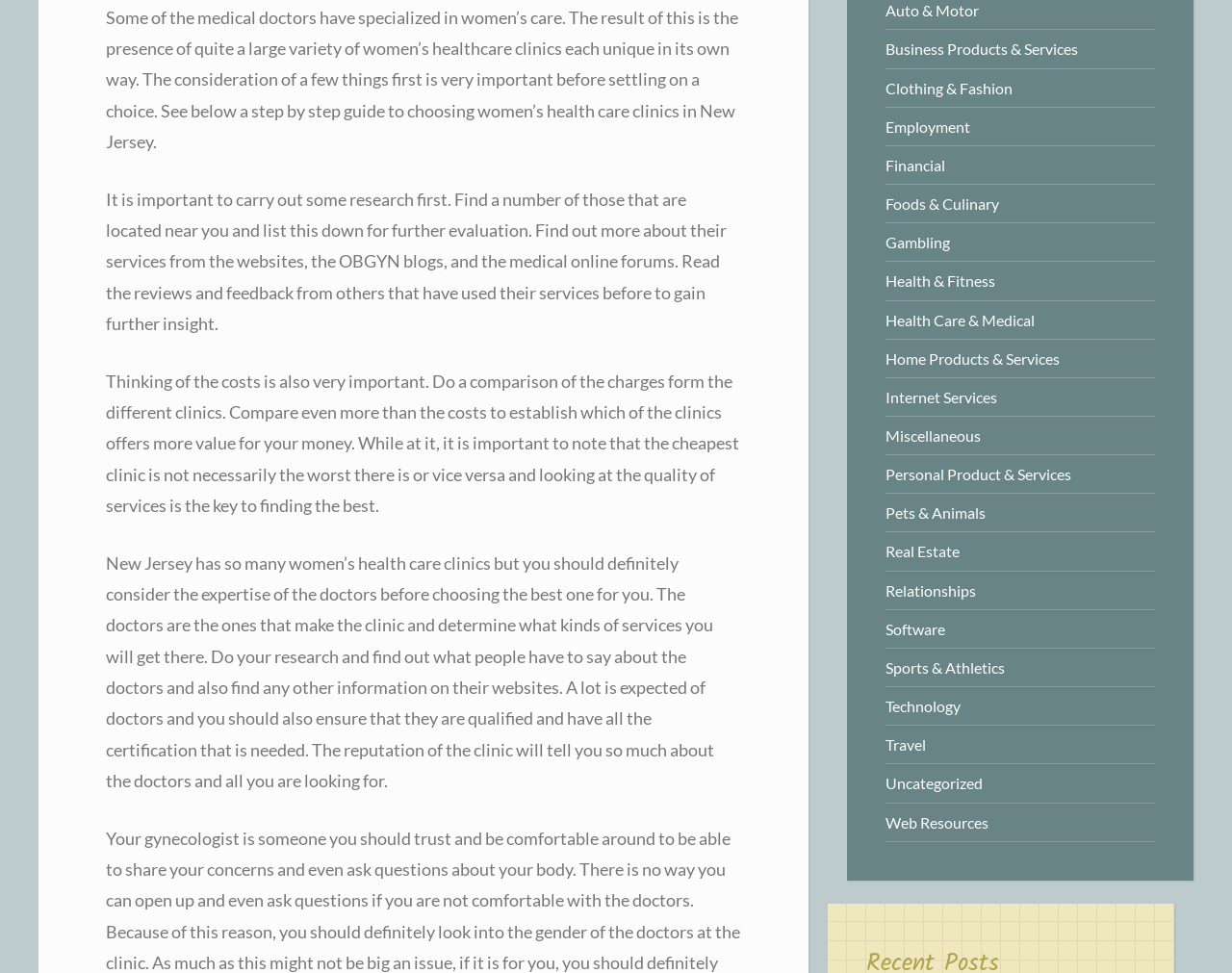Bounding box coordinates are specified in the format (top-left x, top-left y, bottom-right x, bottom-right y). All values are floating point numbers bounded between 0 and 1. Please provide the bounding box coordinate of the region this sentence describes: Financial

[0.719, 0.16, 0.767, 0.179]